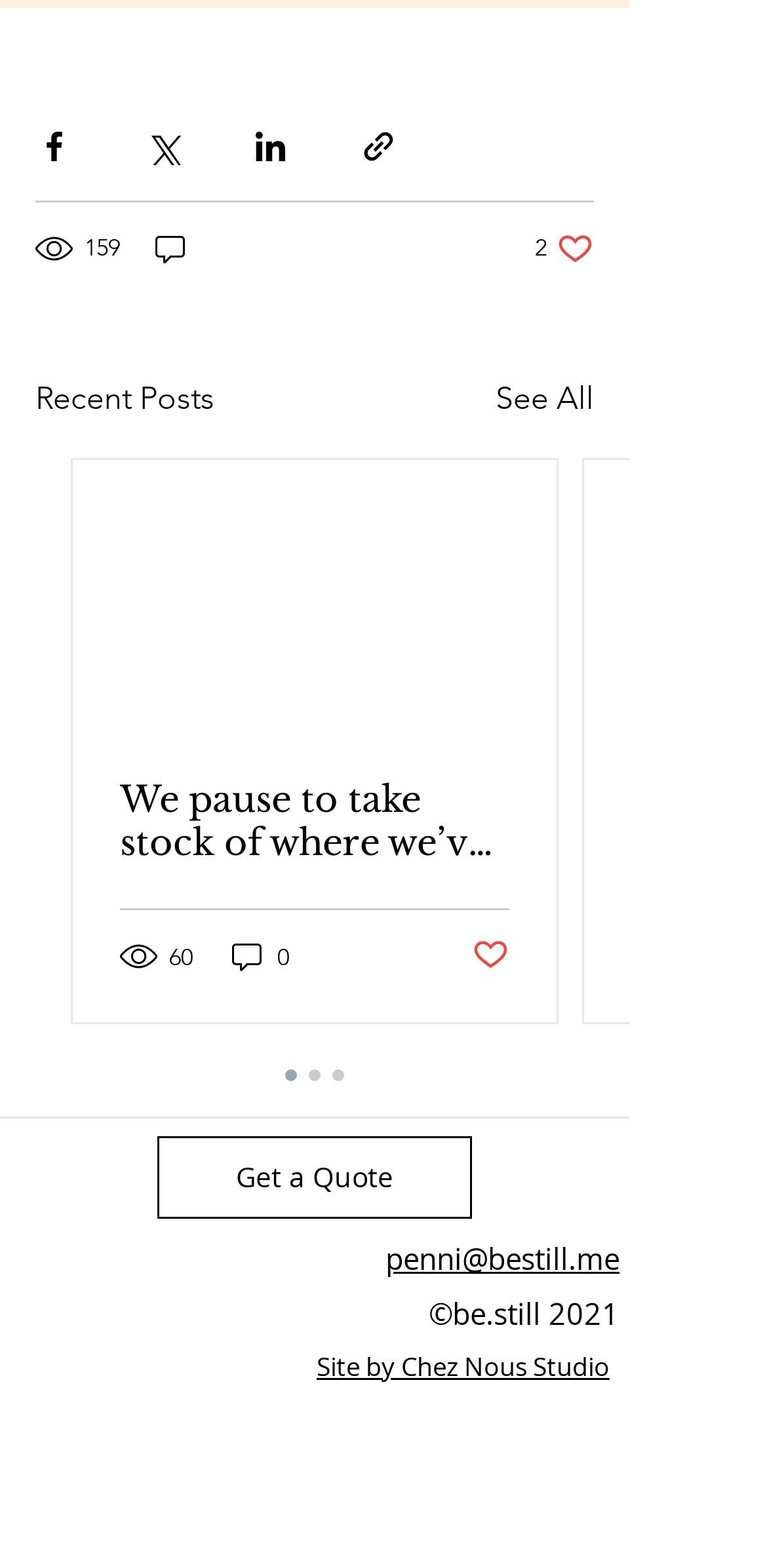Locate the bounding box coordinates of the clickable area to execute the instruction: "Get a Quote". Provide the coordinates as four float numbers between 0 and 1, represented as [left, top, right, bottom].

[0.205, 0.724, 0.615, 0.777]